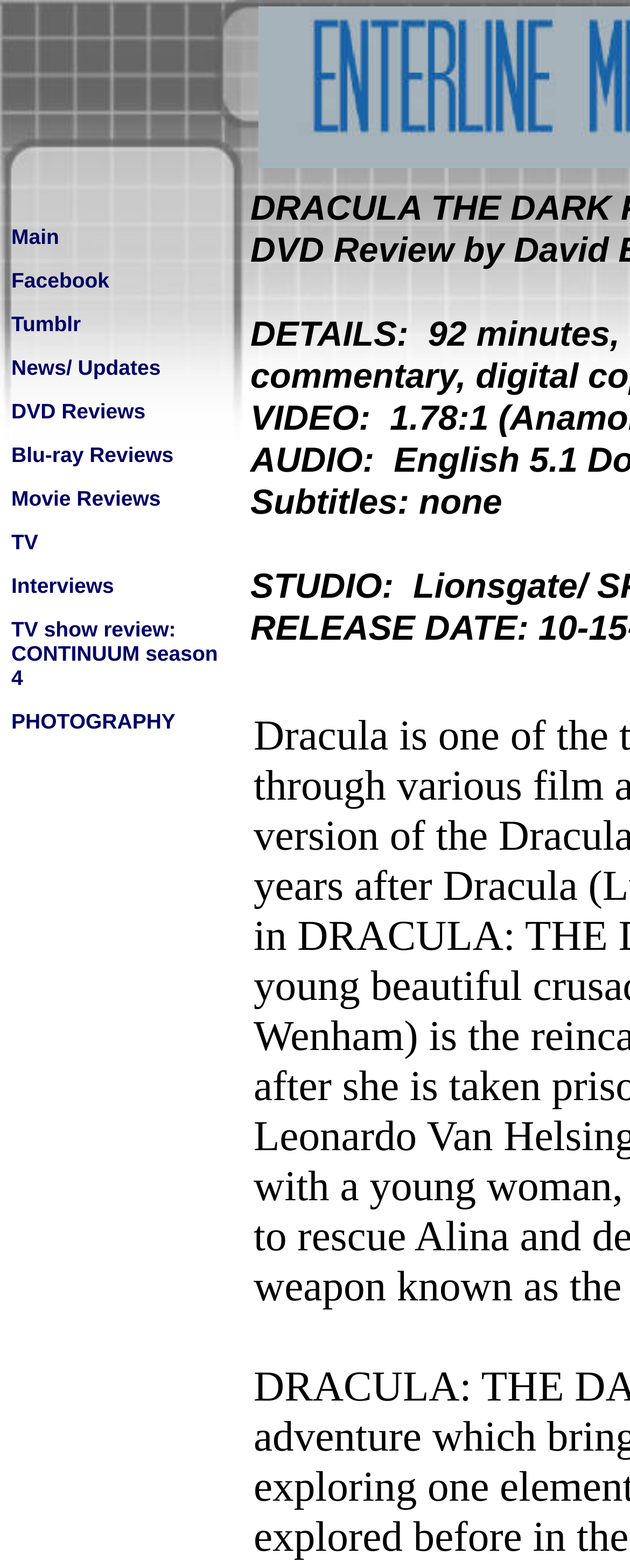Respond to the question below with a single word or phrase:
Are there any social media links on the website?

Yes